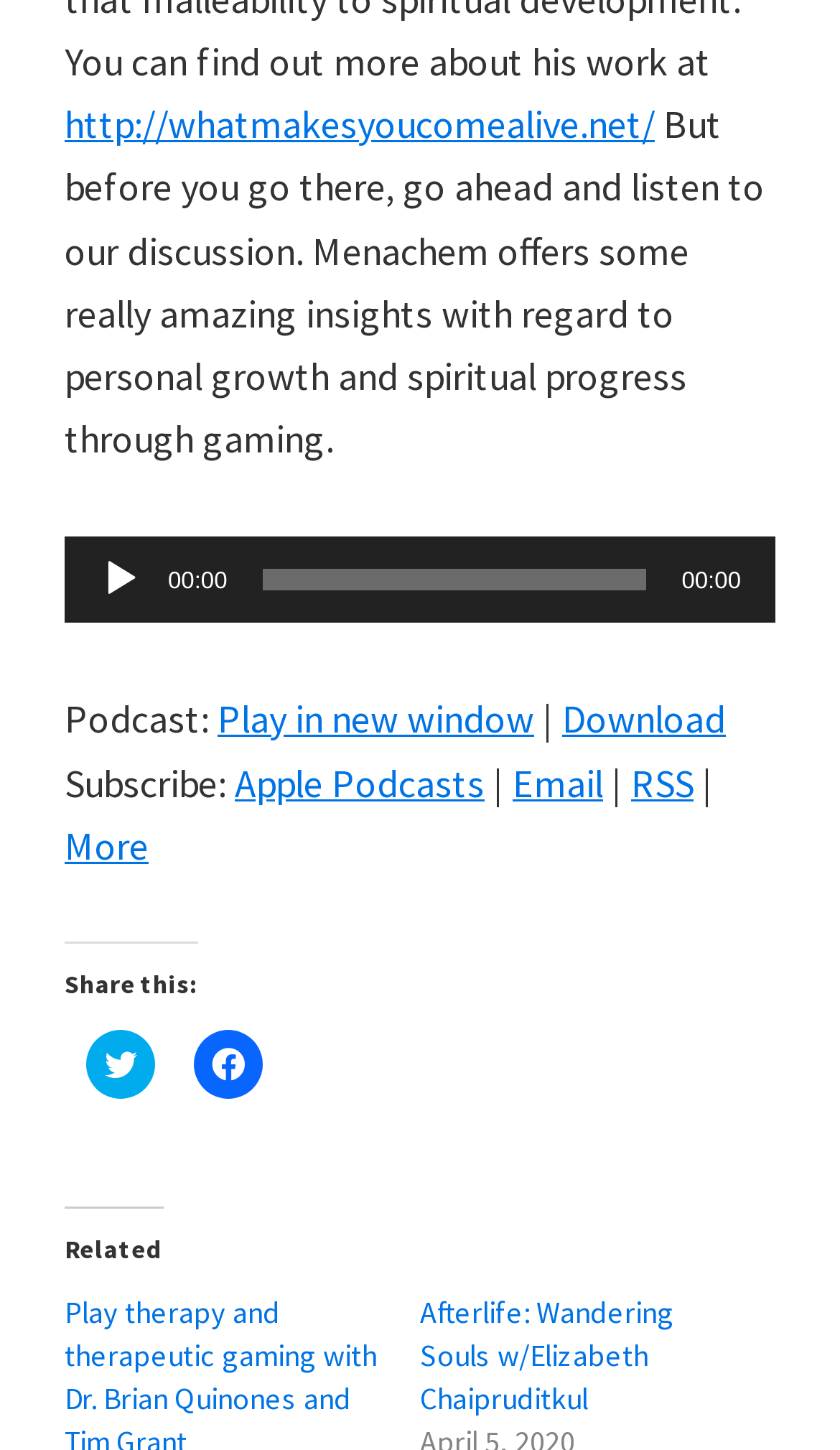How can the podcast be accessed?
Please answer the question with a single word or phrase, referencing the image.

Play, Download, Subscribe